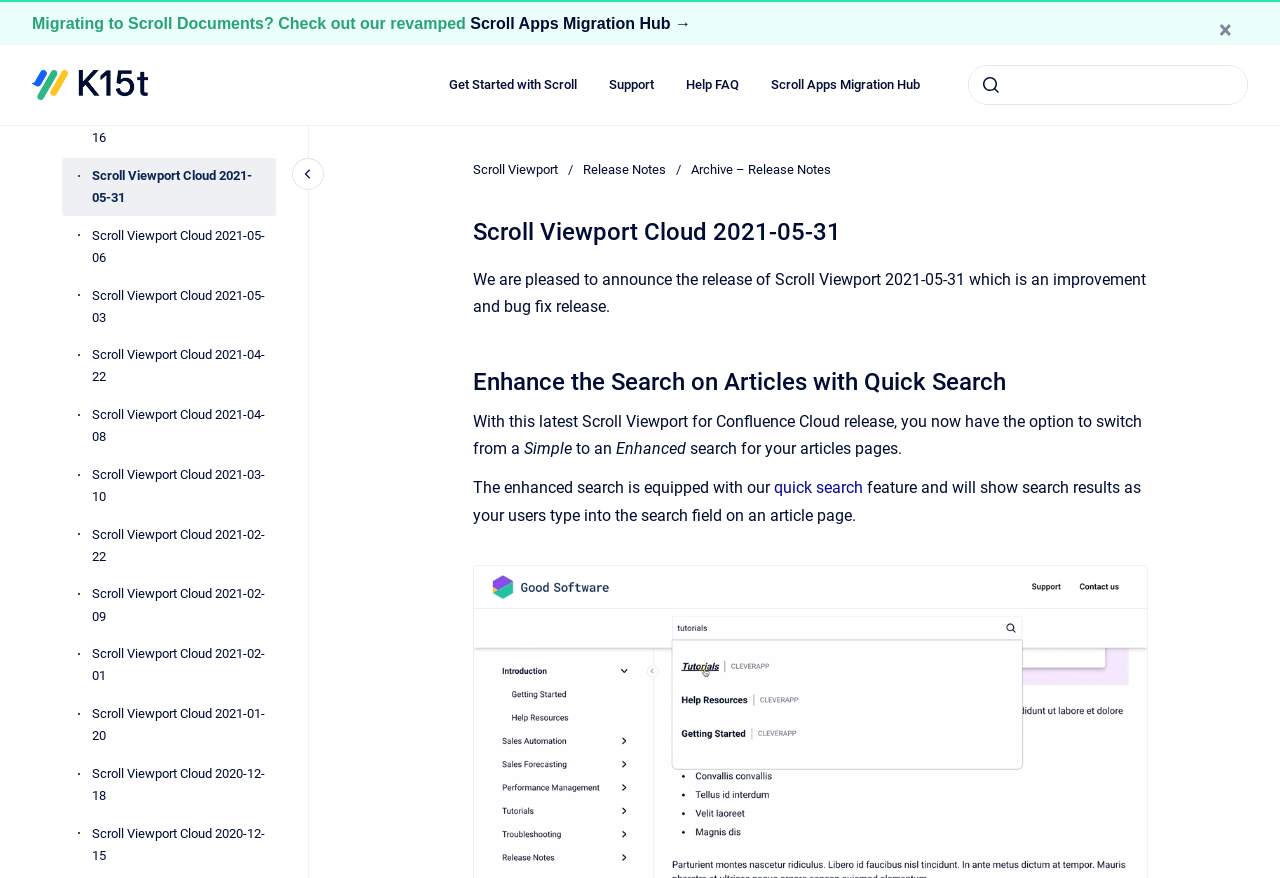Detail the webpage's structure and highlights in your description.

This webpage appears to be a release notes page for Scroll Viewport Cloud, specifically for the 2021-05-31 version. At the top left, there is a notification about migrating to Scroll Documents with a link to the Scroll Apps Migration Hub. Next to it, there is a close button. 

On the top right, there is a search bar with a submit button and a dropdown list of previous release notes versions. Below the search bar, there are links to the homepage, getting started with Scroll, support, help FAQ, and the Scroll Apps Migration Hub.

The main content of the page is divided into sections. The first section announces the release of Scroll Viewport 2021-05-31, which is an improvement and bug fix release. It also mentions that the search on articles has been enhanced with a quick search feature.

Below this section, there is a breadcrumb navigation menu with links to Scroll Viewport, Release Notes, and Archive – Release Notes. Next to it, there is a header section with a heading that repeats the release version.

The rest of the page is dedicated to describing the new features and improvements in this release. There are several paragraphs of text, including one that explains the enhanced search feature and how it works. There is also an image on the page with a button to open it in full screen.

Overall, the page has a simple and organized layout, with clear headings and concise text. There are several links and buttons throughout the page, but they are well-organized and easy to navigate.